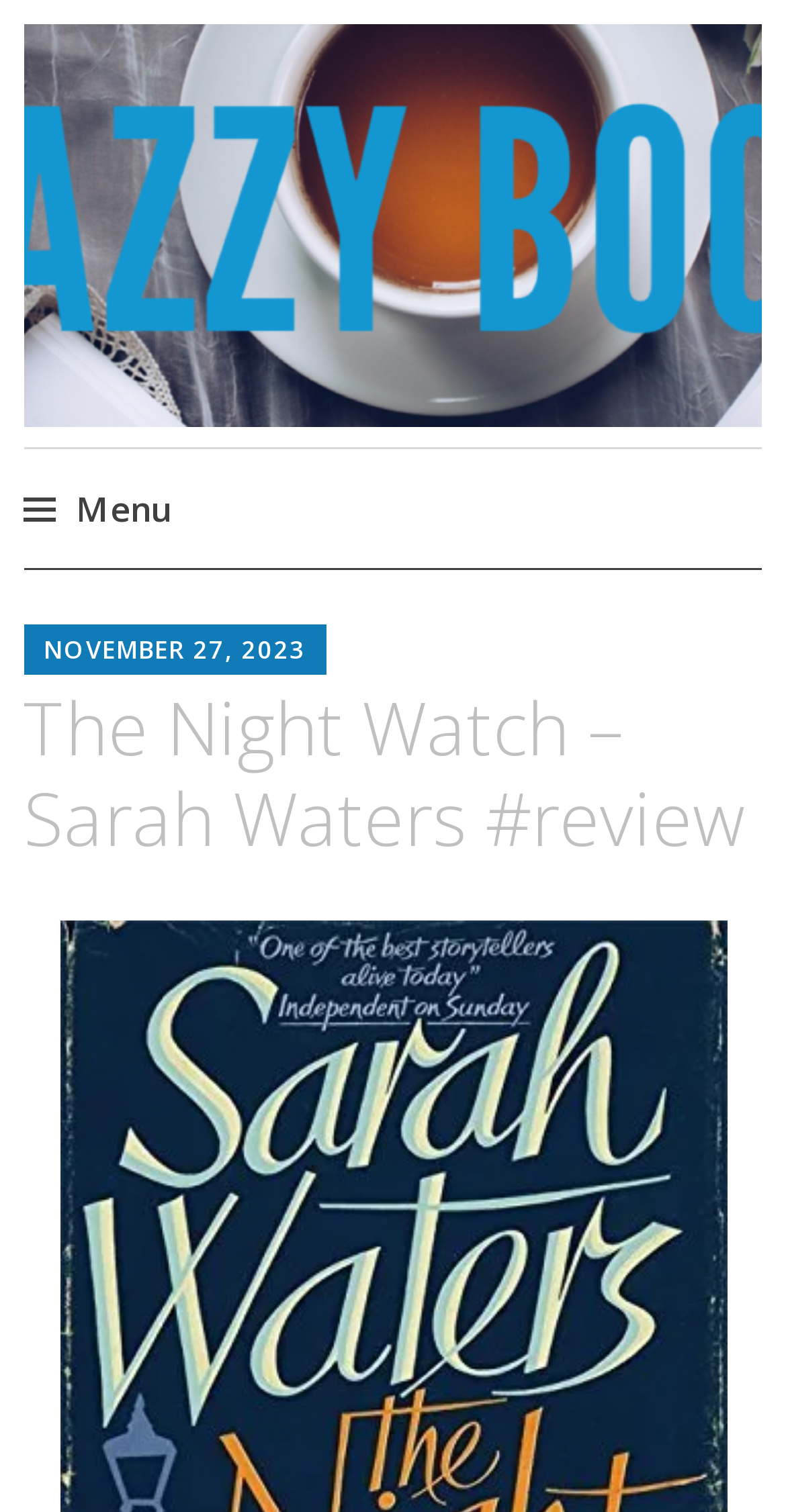What is the name of the book being reviewed?
Provide a concise answer using a single word or phrase based on the image.

The Night Watch